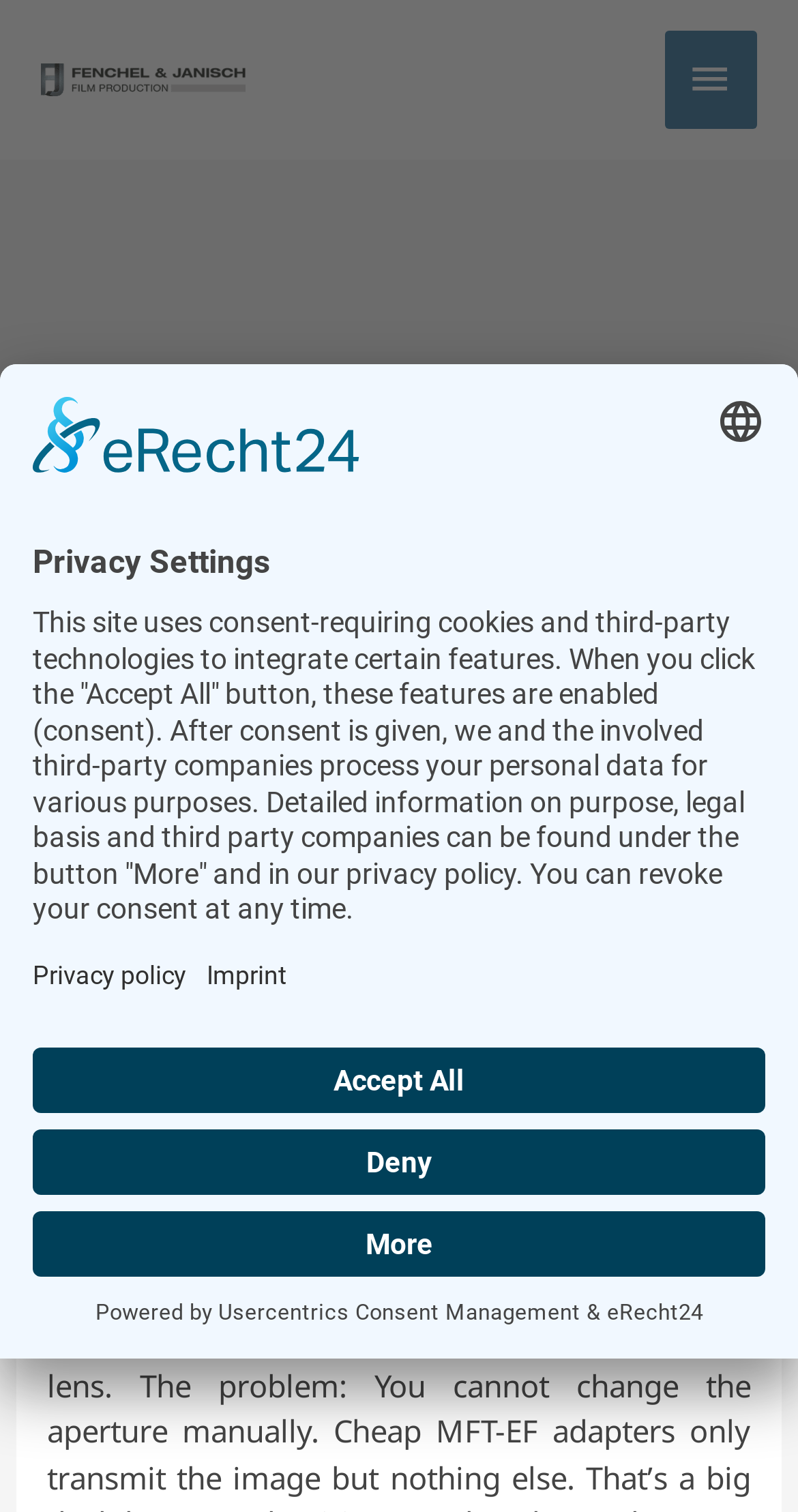Find the bounding box coordinates of the element to click in order to complete the given instruction: "Click the Fenchel & Janisch Film Production link."

[0.051, 0.037, 0.308, 0.064]